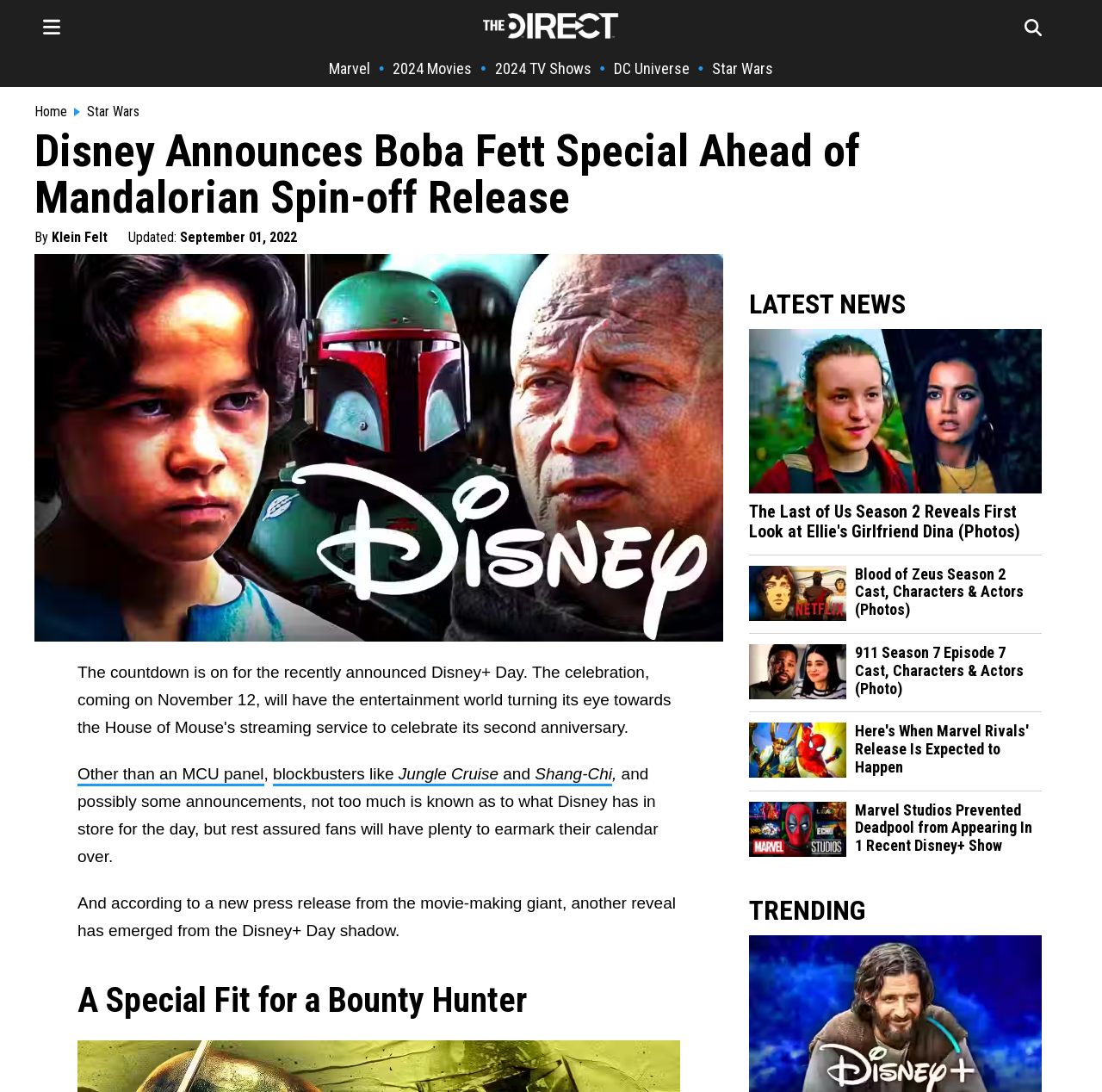Determine the main headline from the webpage and extract its text.

Disney Announces Boba Fett Special Ahead of Mandalorian Spin-off Release